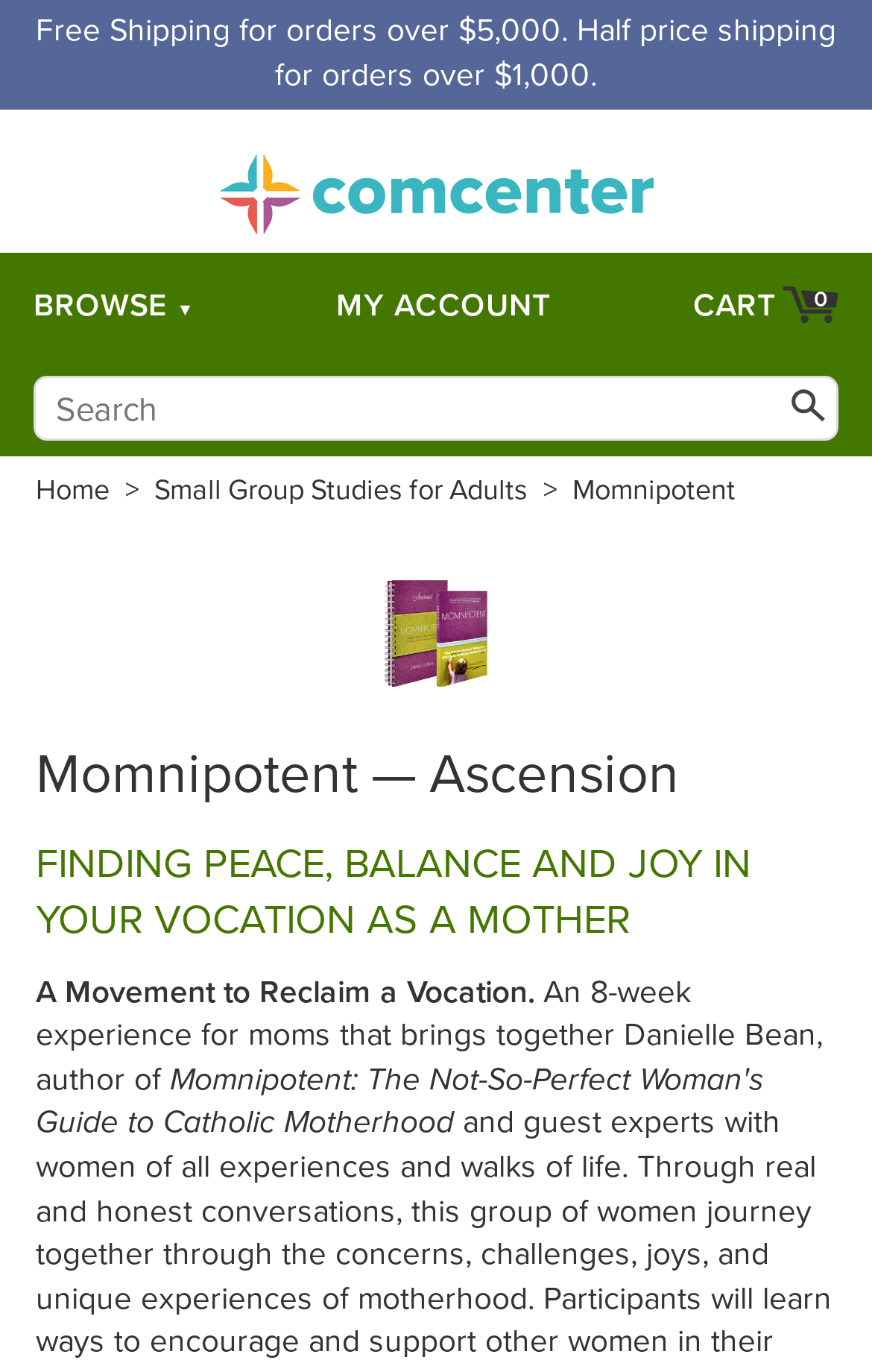Identify and generate the primary title of the webpage.

Momnipotent — Ascension